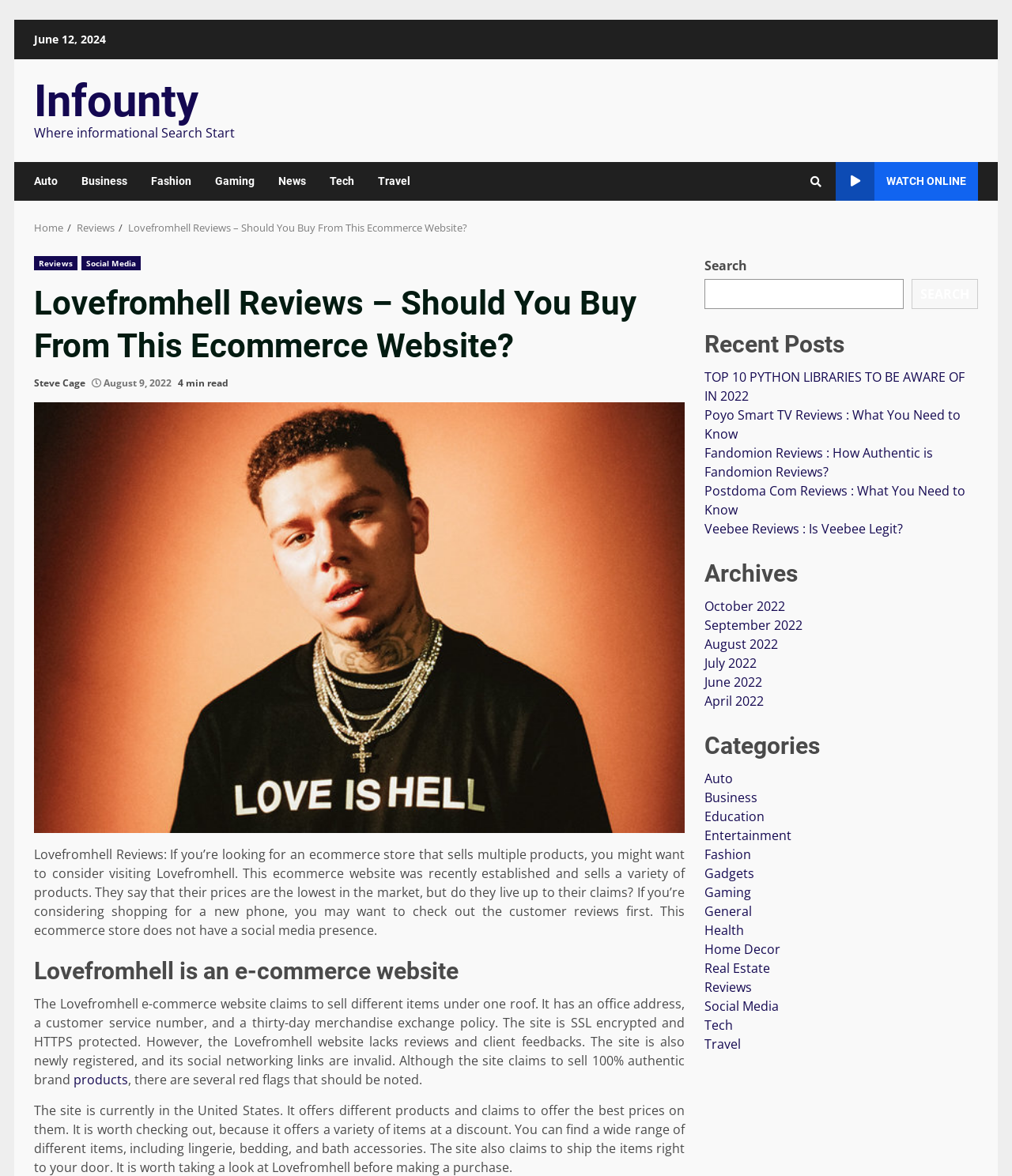Determine the bounding box coordinates for the area that should be clicked to carry out the following instruction: "Read 'Lovefromhell Reviews – Should You Buy From This Ecommerce Website?' article".

[0.034, 0.24, 0.677, 0.313]